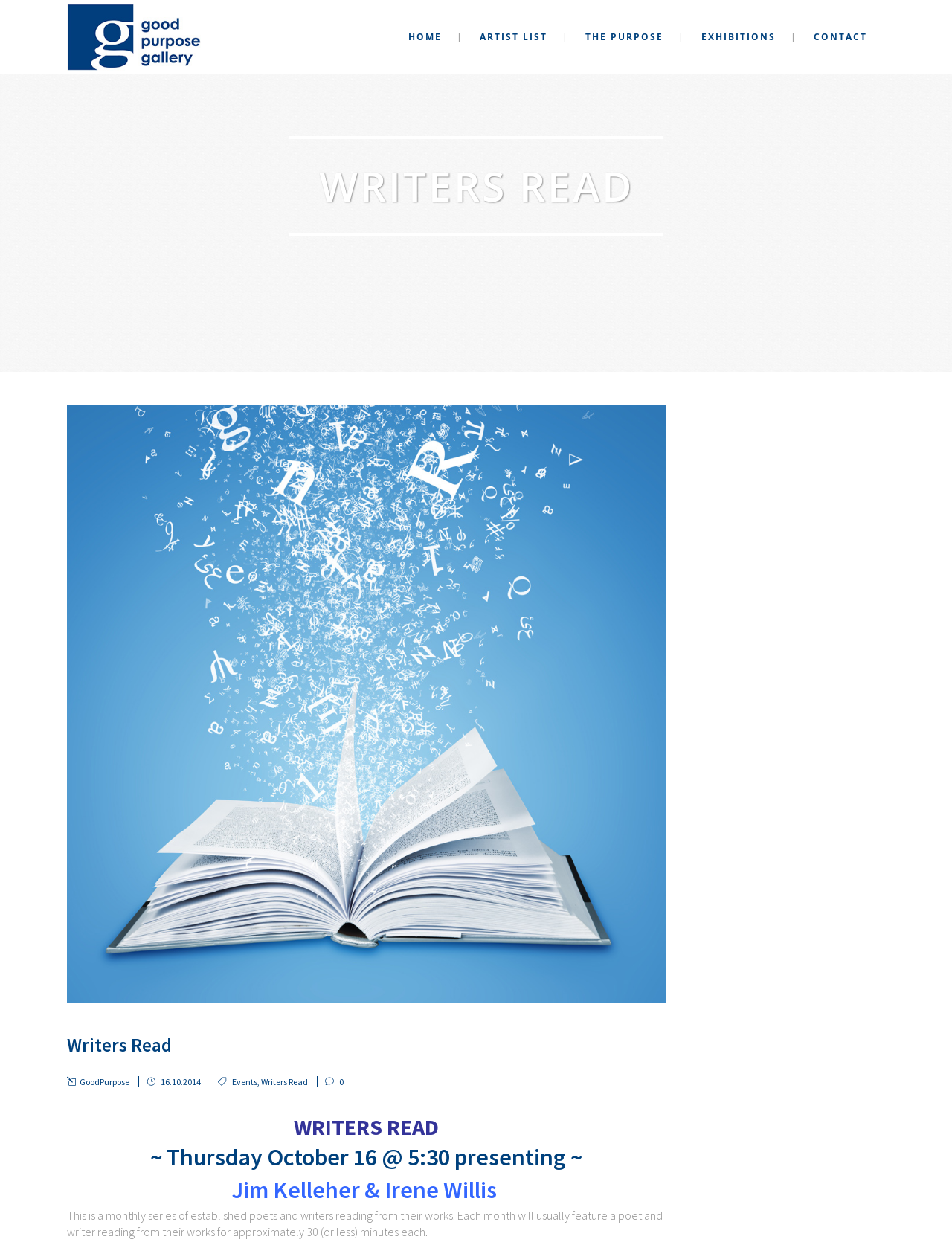Pinpoint the bounding box coordinates of the element you need to click to execute the following instruction: "Learn about THE PURPOSE". The bounding box should be represented by four float numbers between 0 and 1, in the format [left, top, right, bottom].

[0.596, 0.0, 0.716, 0.06]